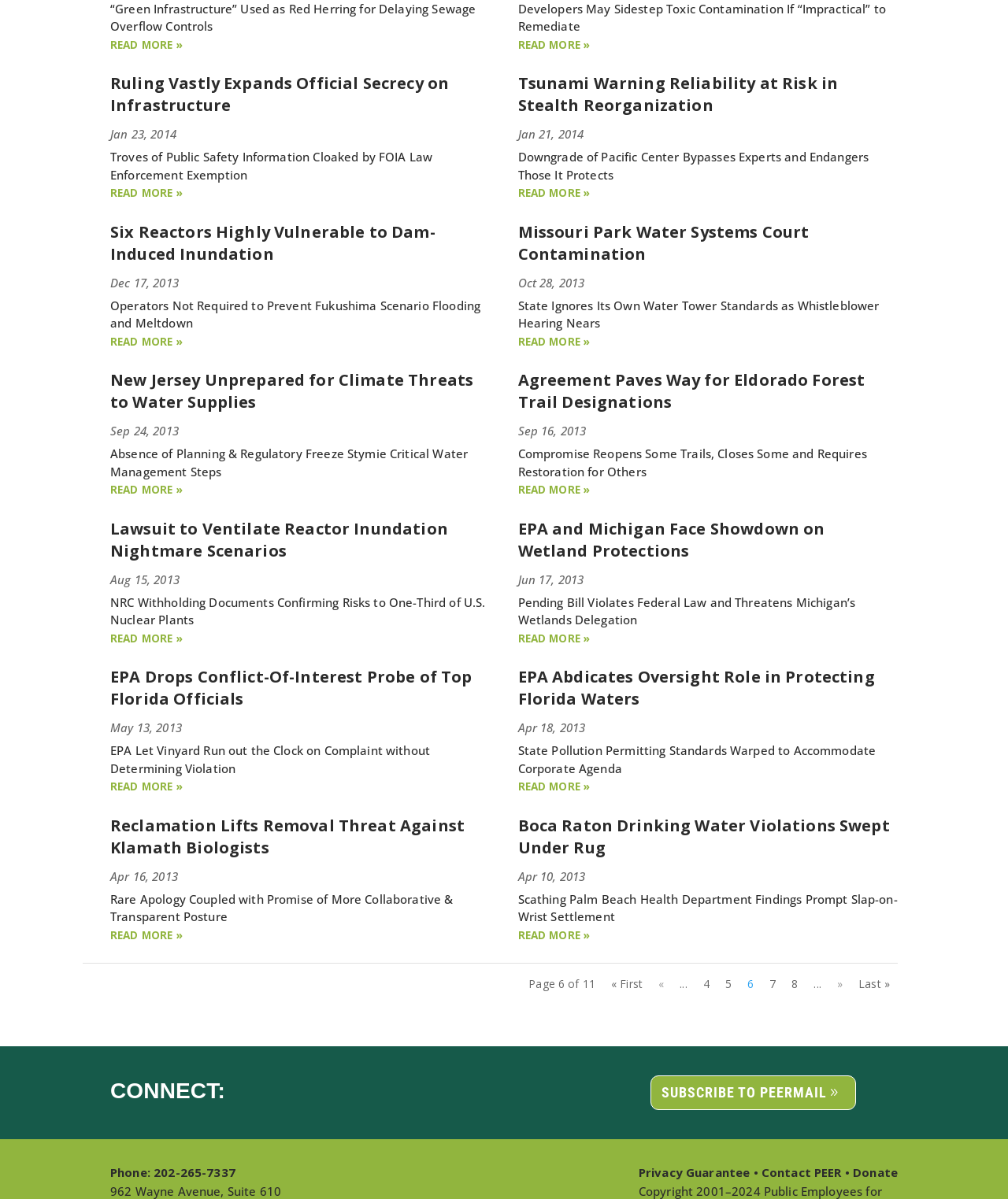Highlight the bounding box coordinates of the region I should click on to meet the following instruction: "Go to the first page".

[0.602, 0.812, 0.641, 0.829]